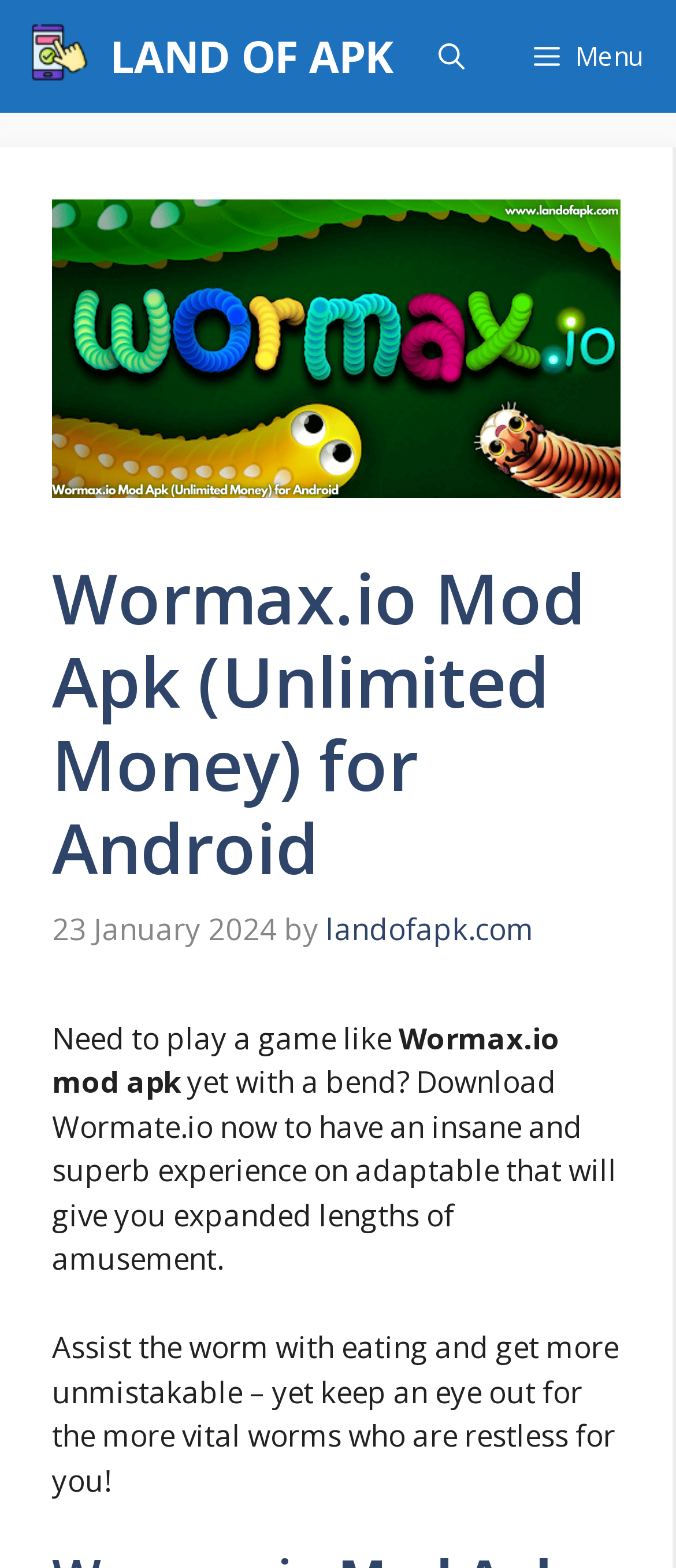Predict the bounding box for the UI component with the following description: "landofapk.com".

[0.482, 0.58, 0.79, 0.605]